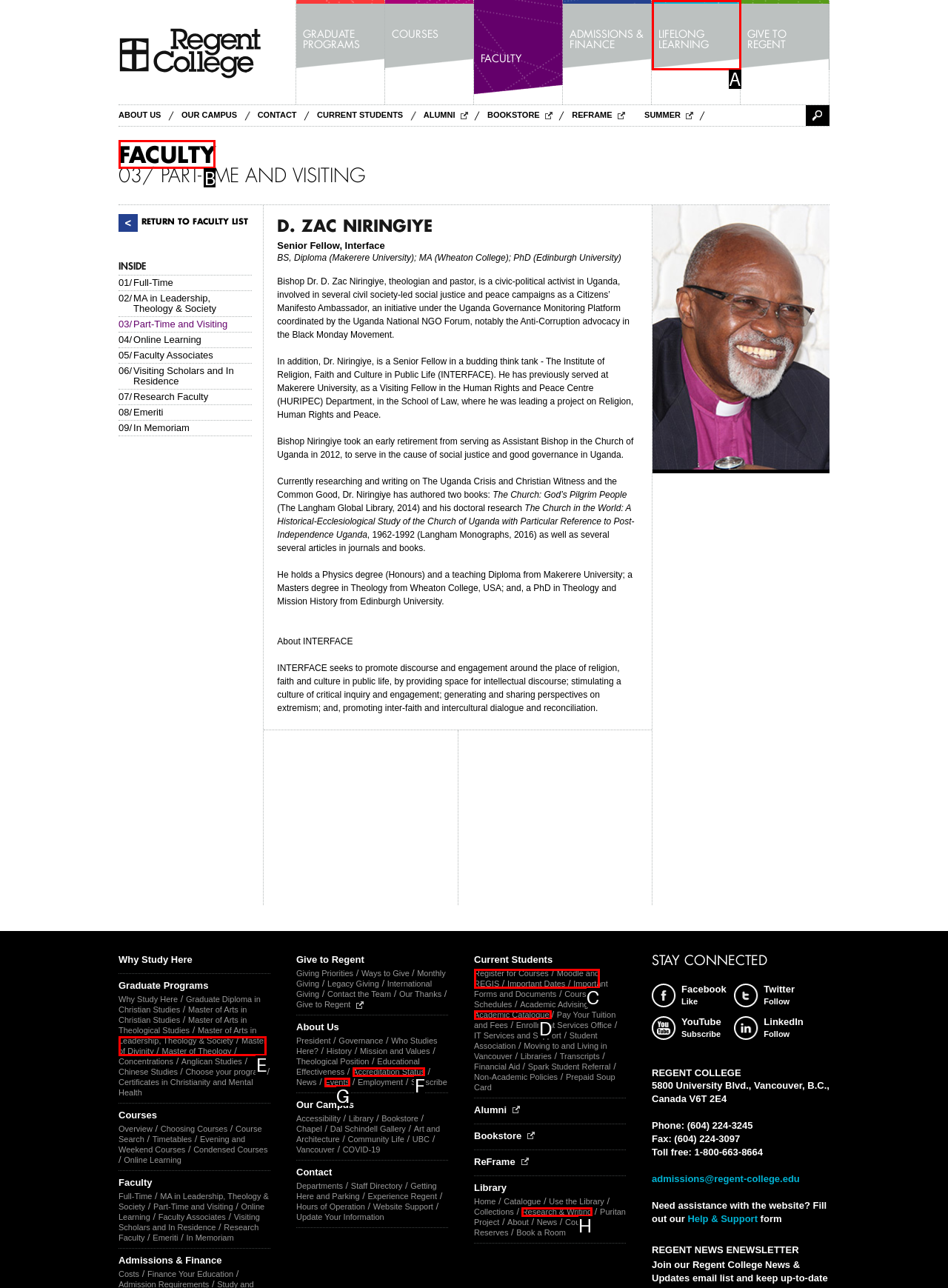Tell me which one HTML element I should click to complete the following task: Click on the 'FACULTY' link
Answer with the option's letter from the given choices directly.

B